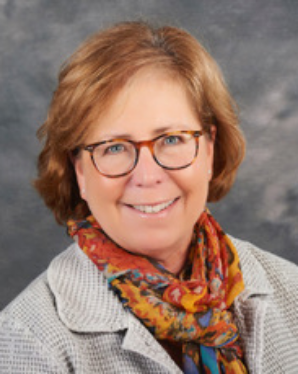Describe the scene in the image with detailed observations.

The image features a smiling woman with glasses, who appears to be a professional in her field. She has shoulder-length brown hair and is wearing a patterned scarf in vibrant colors, which adds a warm accent to her attire. The background is softly blurred, suggesting a professional setting. This photo is associated with Joan Wittan, who is part of a team offering personalized guidance for neuropsychological testing. Her approachable demeanor reflects her commitment to listening and collaborating with families throughout the educational process, helping students find the right-fit college.